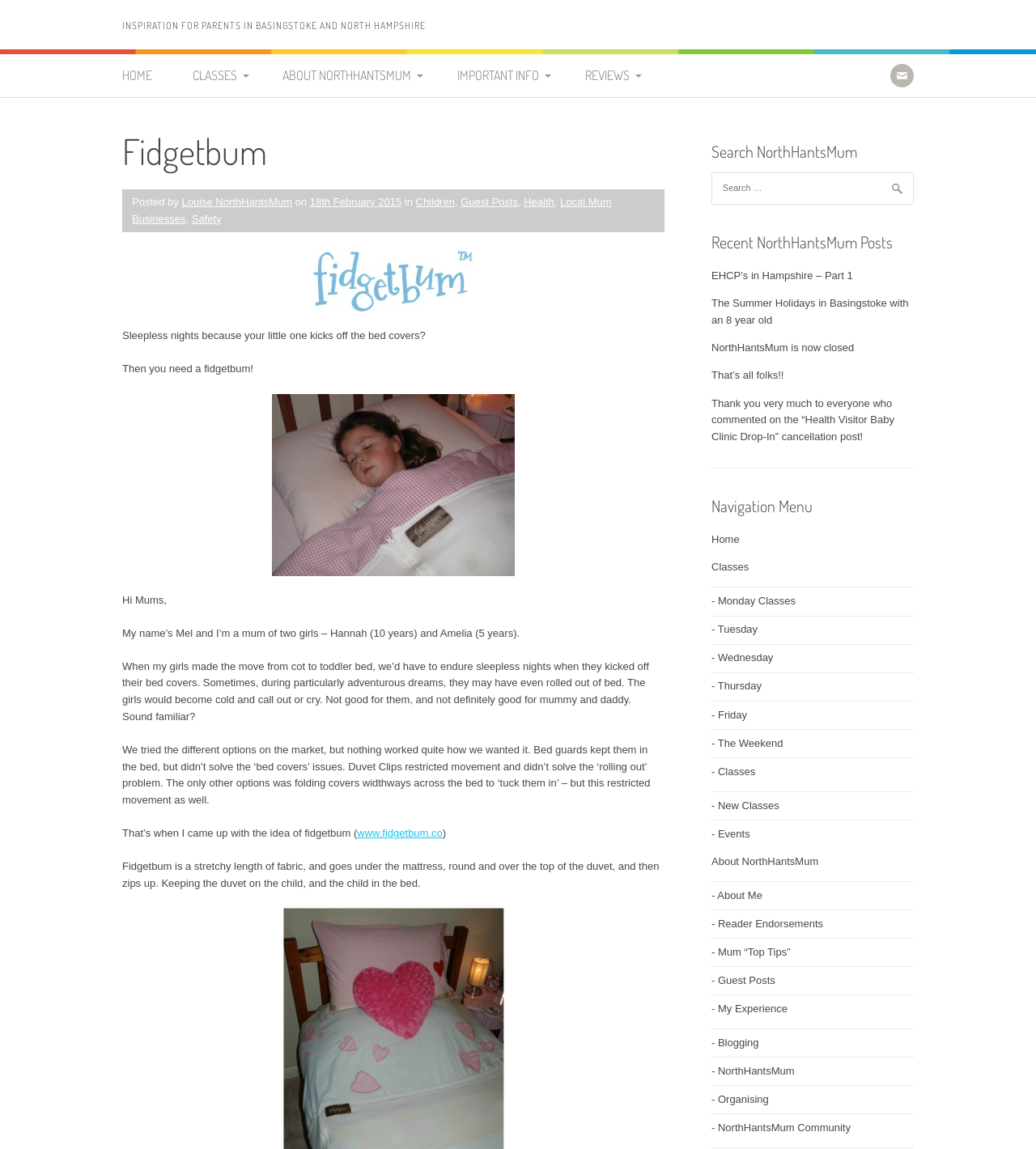Select the bounding box coordinates of the element I need to click to carry out the following instruction: "Read the 'Fidgetbum' article".

[0.118, 0.113, 0.641, 0.151]